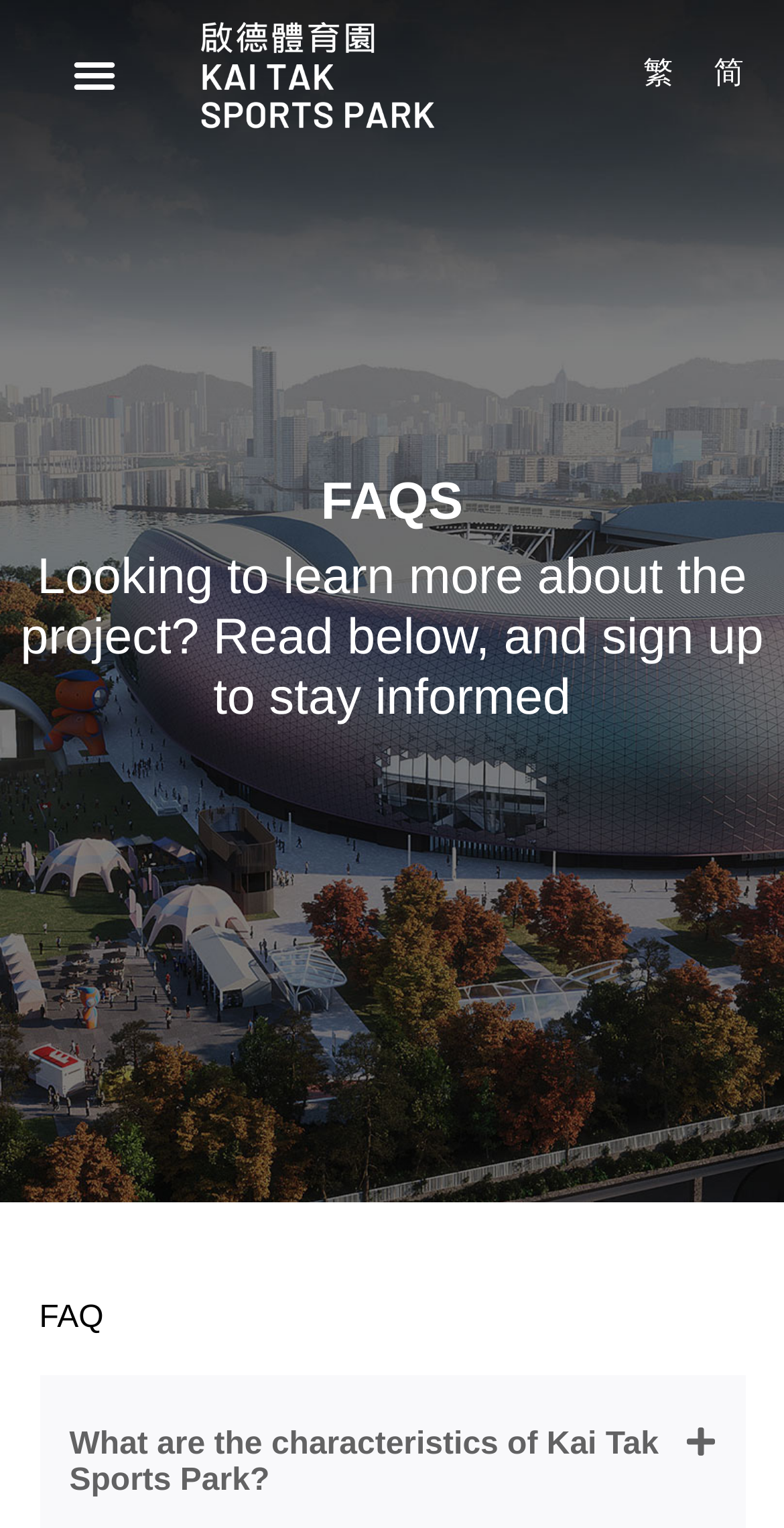What is the main topic of the webpage? Based on the screenshot, please respond with a single word or phrase.

Kai Tak Sports Park